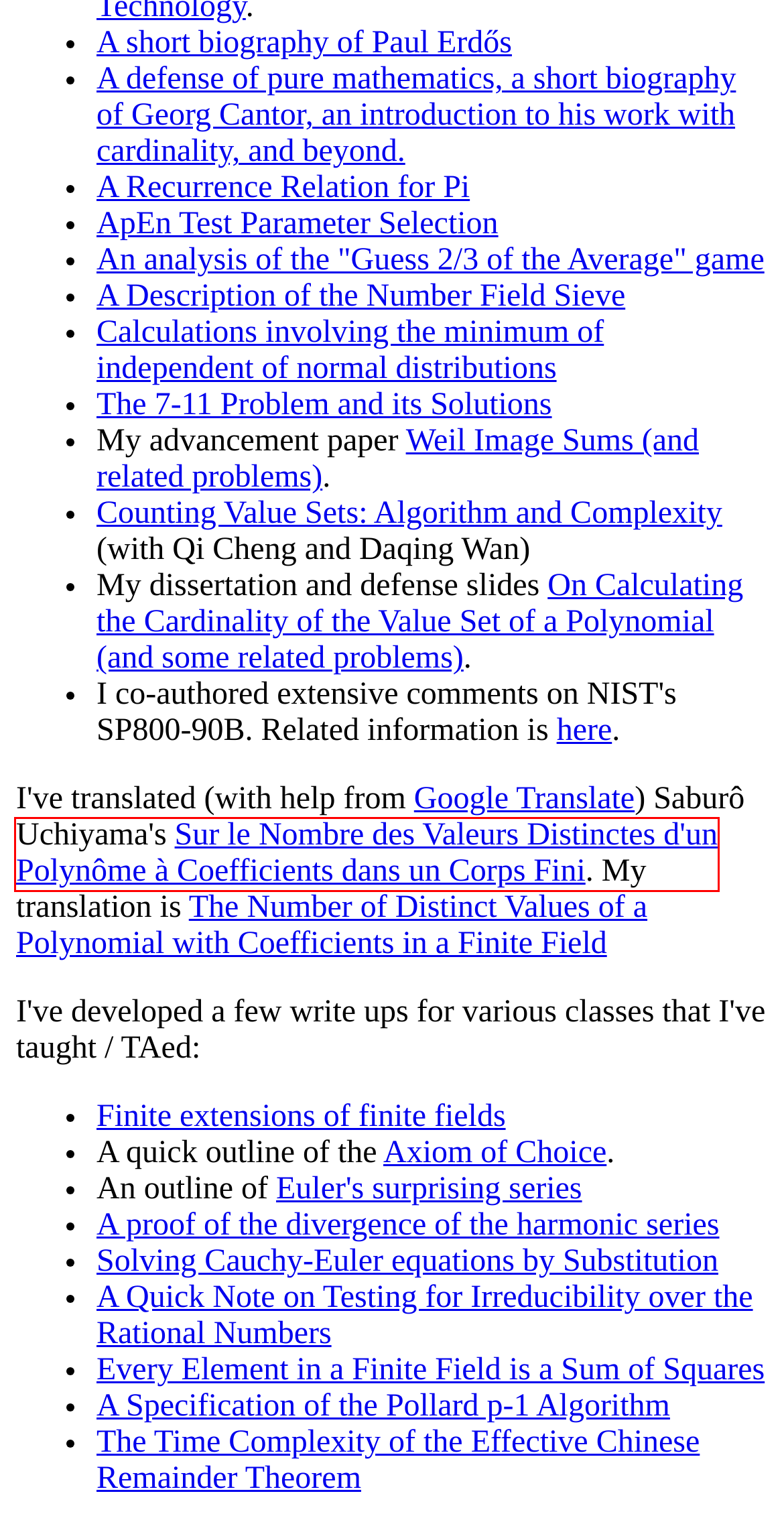You have a screenshot showing a webpage with a red bounding box highlighting an element. Choose the webpage description that best fits the new webpage after clicking the highlighted element. The descriptions are:
A. Web Page for the PhD Defense of Joshua E. Hill
B. SP800-90B Information
C. Sur le nombre des valeurs distinctes d'un polynôme à coefficients dans un corps fini
D. Web Page for the Advancement to Candidacy Exam for Joshua E. Hill
E. Random Bit Generation | CSRC
F. LaTeX for Mathy Endeavors: (Somewhat) Advanced LaTeX (and Related Matters)
G. Joux's Recent Index Calculus Improvements
H. Phaedrus Might Approve

C